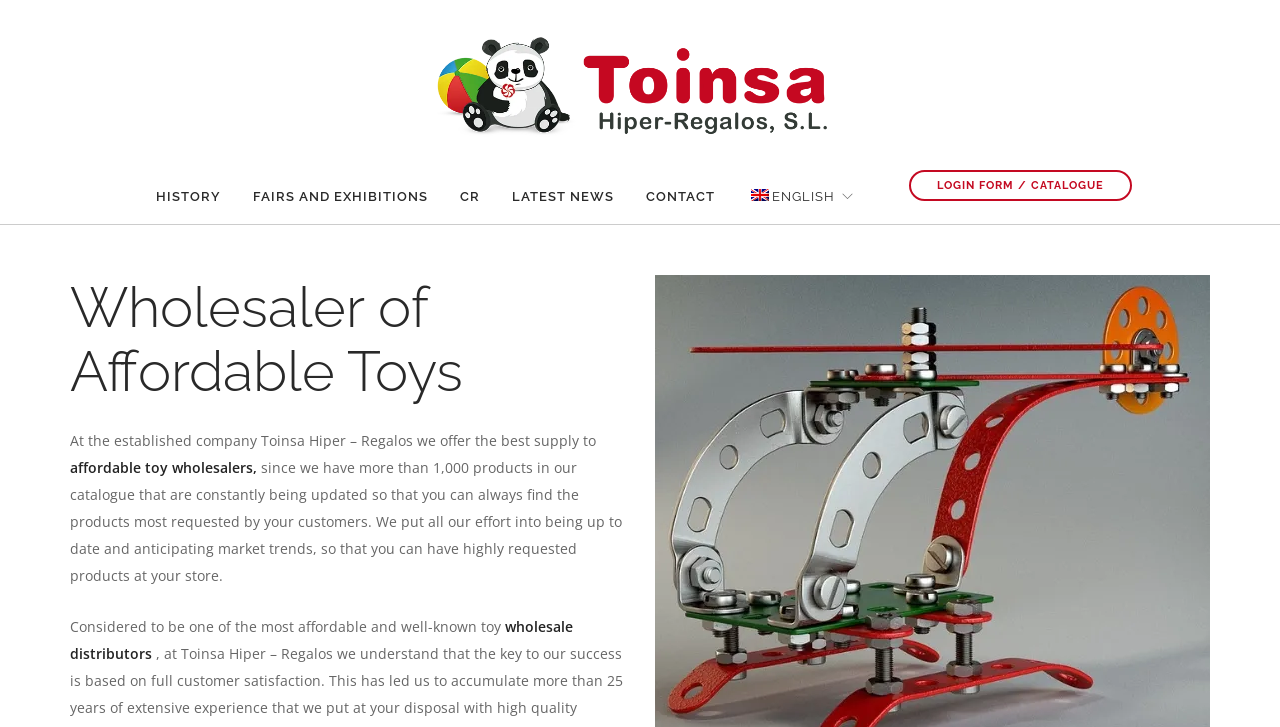Provide a short answer using a single word or phrase for the following question: 
What type of products does the company offer?

toys